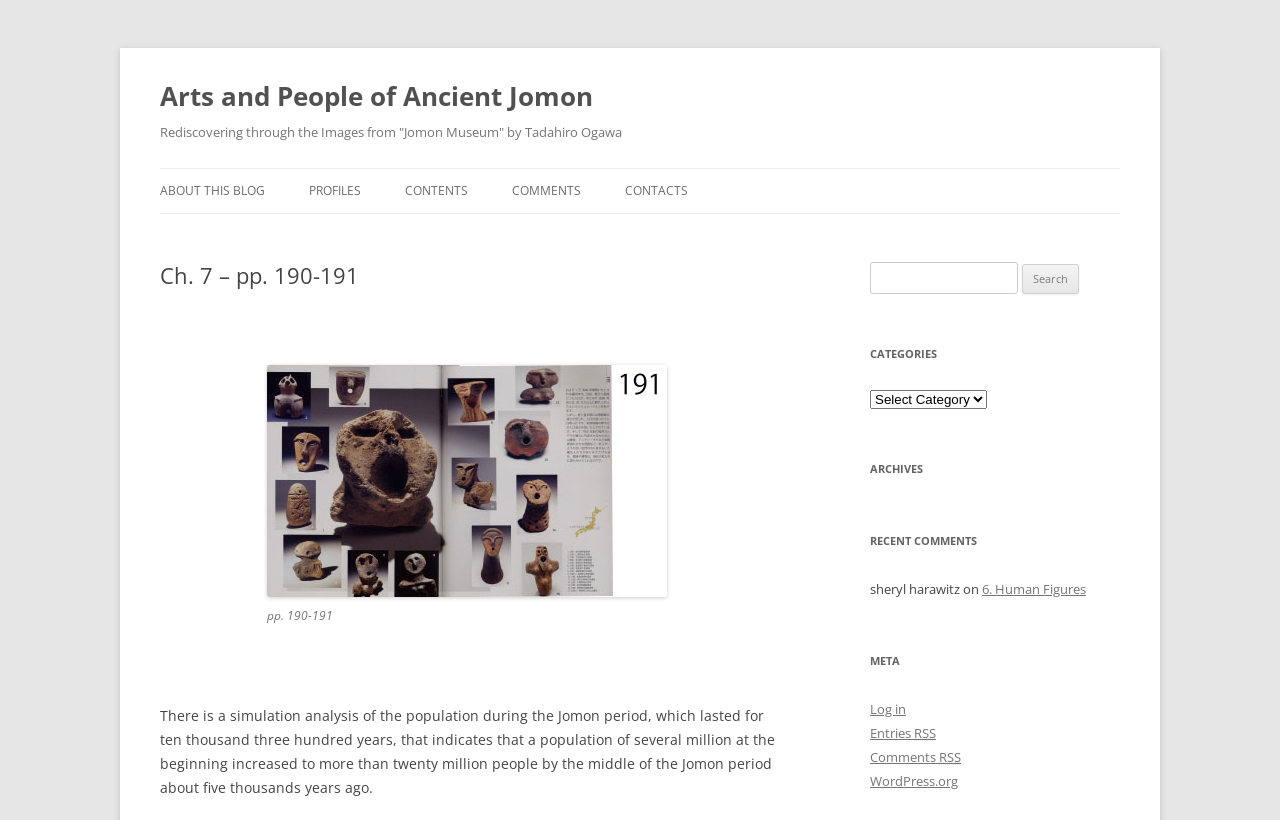Please identify the bounding box coordinates of the element I should click to complete this instruction: 'Search for something'. The coordinates should be given as four float numbers between 0 and 1, like this: [left, top, right, bottom].

[0.68, 0.32, 0.795, 0.359]